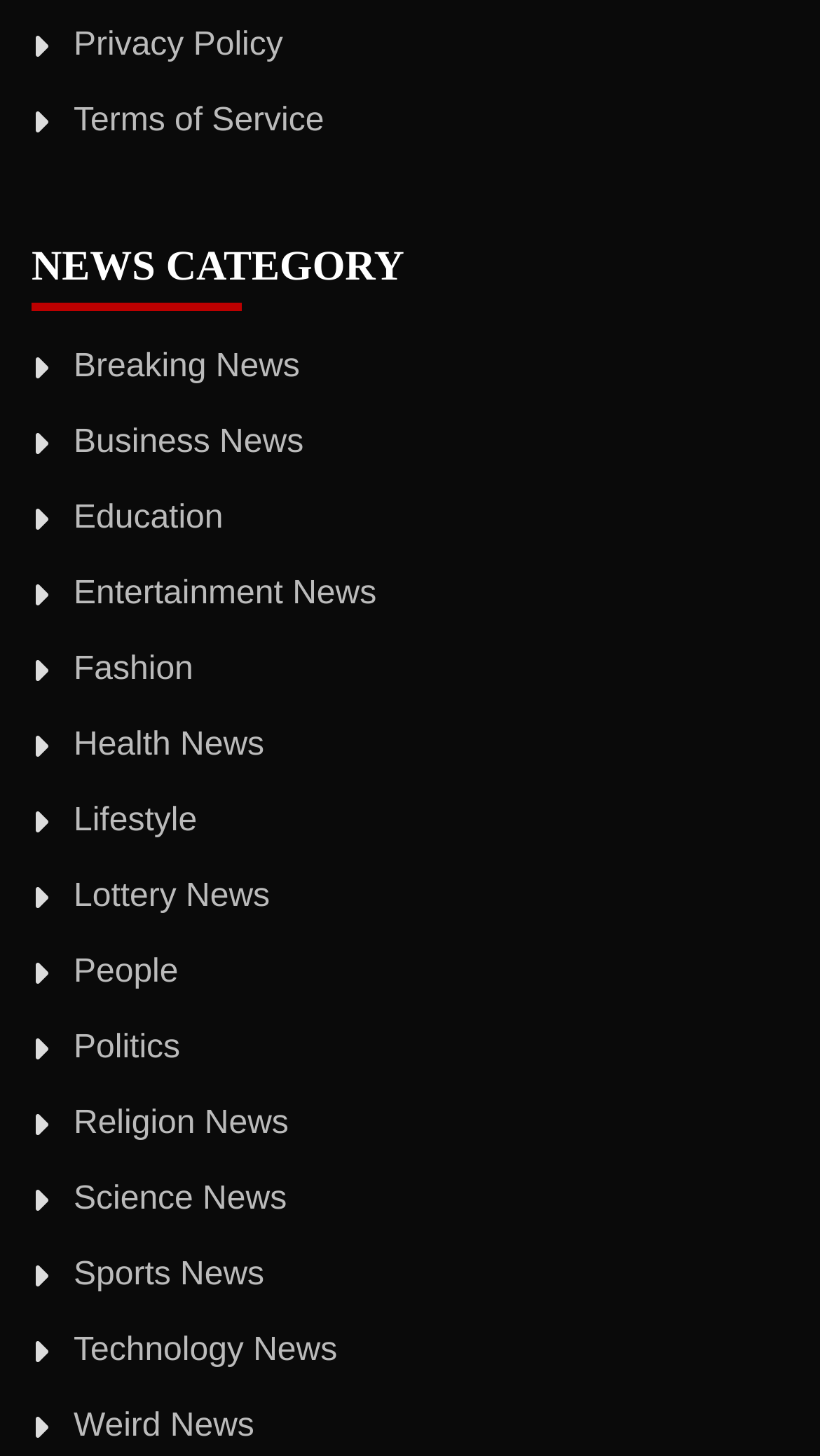What is the first news category listed?
By examining the image, provide a one-word or phrase answer.

Breaking News